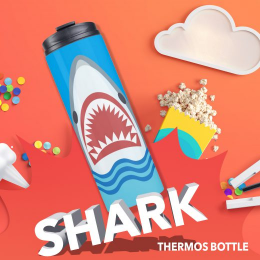Provide a single word or phrase to answer the given question: 
What is written in bold white text at the bottom of the image?

SHARK THERMOS BOTTLE